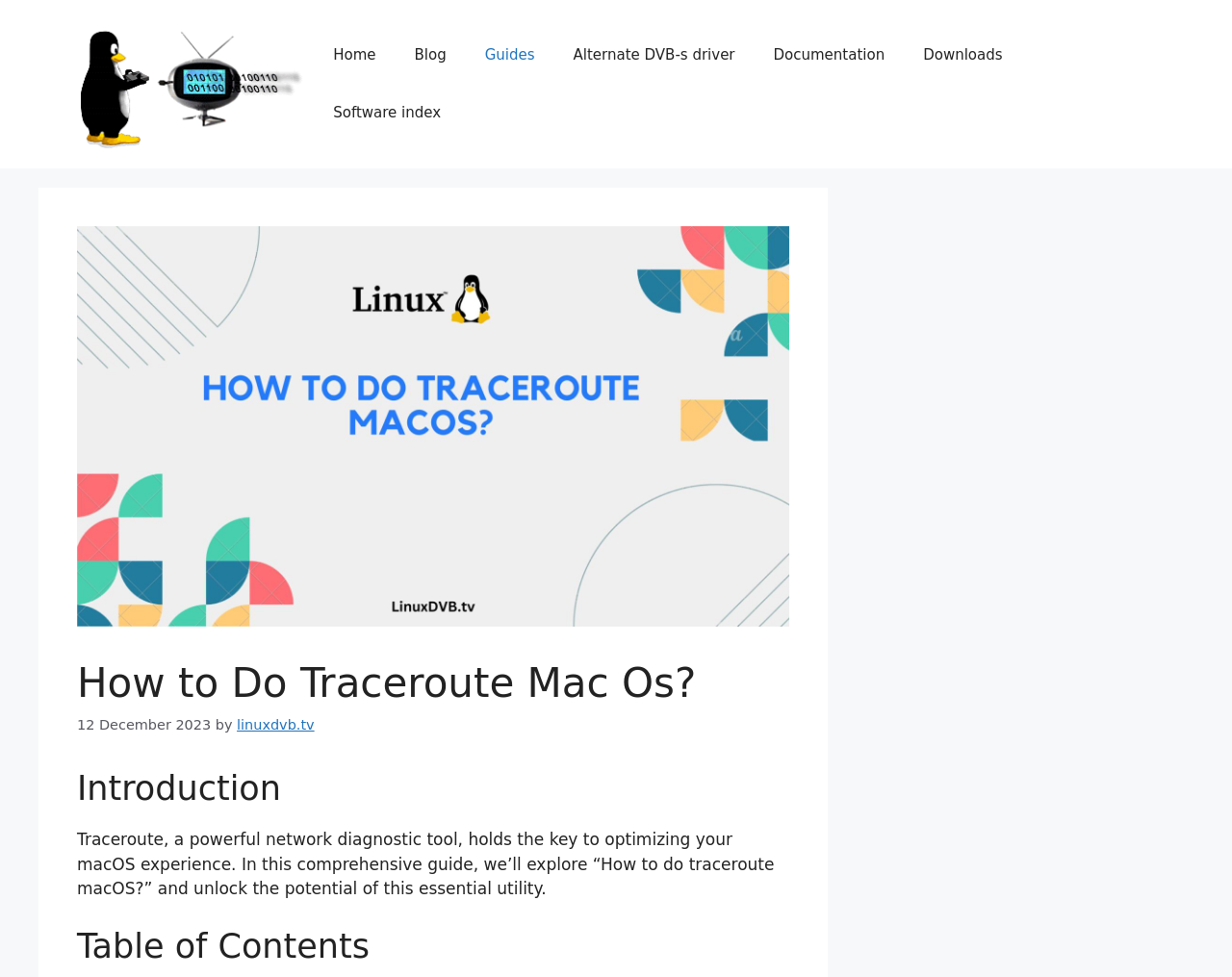What is the purpose of the Traceroute tool?
Kindly answer the question with as much detail as you can.

According to the introduction section, Traceroute is a powerful network diagnostic tool that can help optimize the macOS experience.